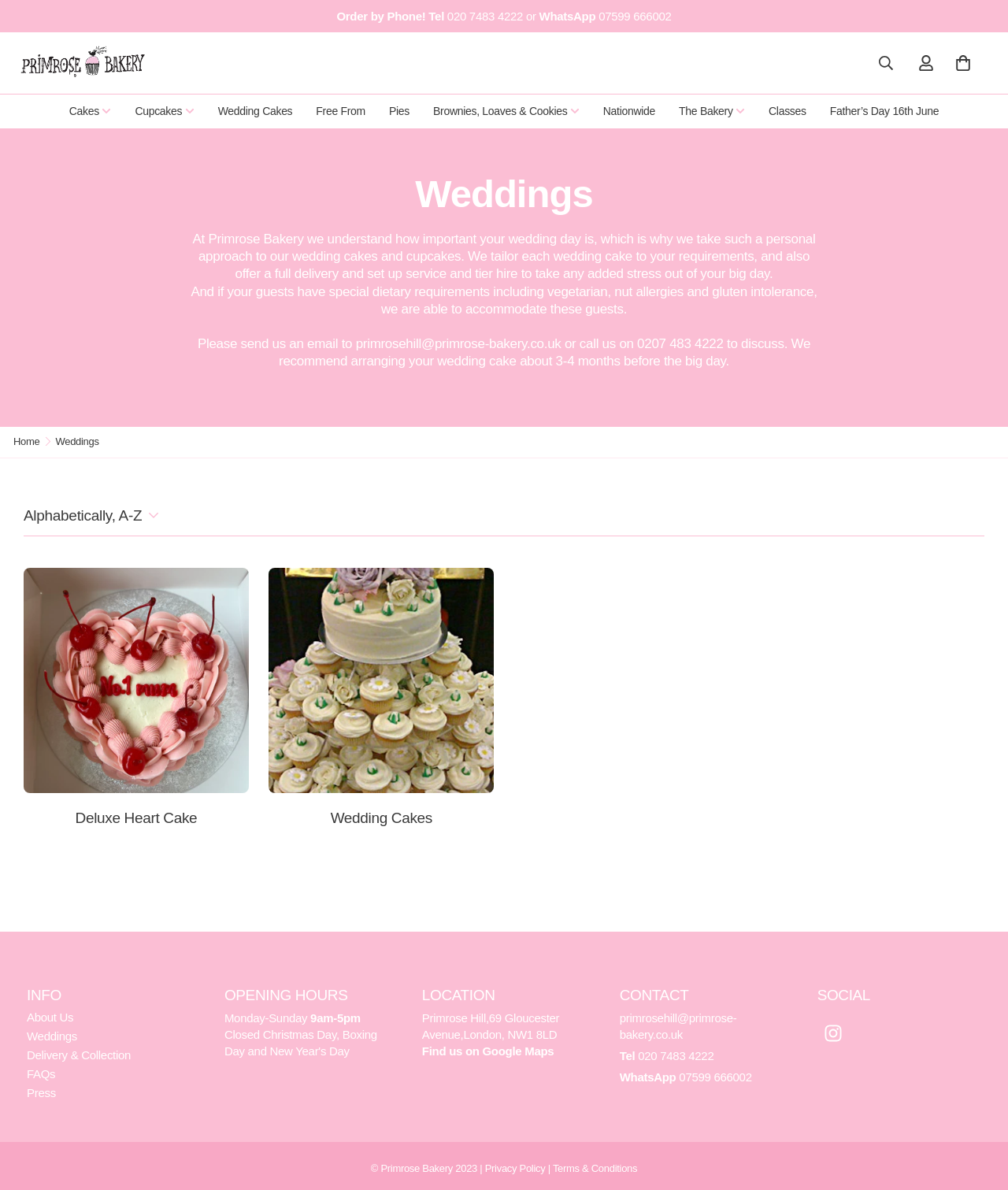What is the bakery's approach to wedding cakes?
Please analyze the image and answer the question with as much detail as possible.

I found this information by reading the text in the middle section of the webpage, which says 'At Primrose Bakery we understand how important your wedding day is, which is why we take such a personal approach to our wedding cakes and cupcakes.'